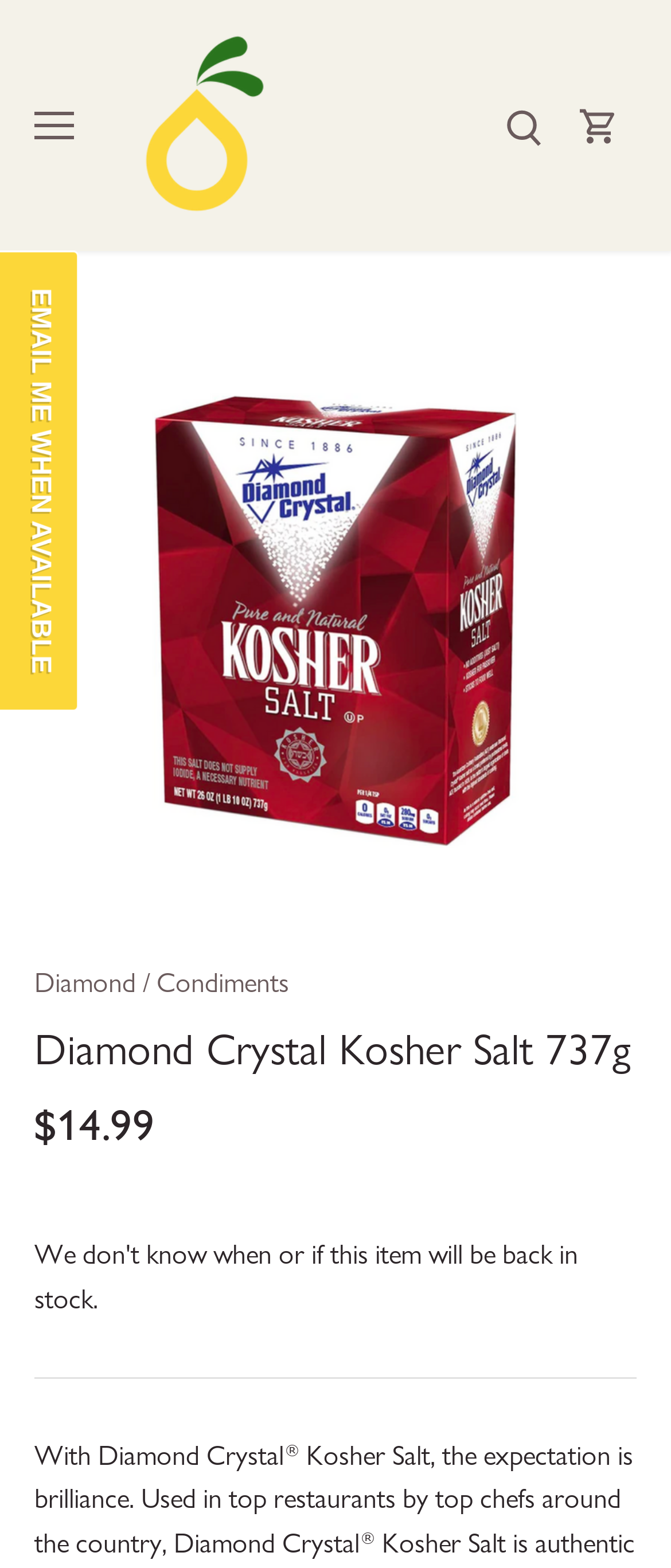Give an extensive and precise description of the webpage.

This webpage is about Diamond Crystal Kosher Salt, a product sold online. At the top left corner, there is a navigation link "Open navigation" and a search link "Search" with a magnifying glass icon. Next to the search link, there is a cart link "Go to cart" with a shopping cart icon. 

Below the top navigation, there is a large image slider that takes up most of the width of the page. The slider has multiple options, but only one is selected at a time. 

On the left side of the page, there is a breadcrumb navigation with links "Diamond", "Condiments", and a separator line. Below the breadcrumb, there is a heading "Diamond Crystal Kosher Salt 737g" and a price tag "$14.99". 

Further down, there is a paragraph of text that describes the product, mentioning its use in top restaurants and its authenticity as kosher salt. The text is divided into multiple static text elements, but it forms a cohesive paragraph. 

At the bottom of the page, there is a modal dialog with a heading "Sign up and never miss a sale". The dialog has a text box to input an email address, a subscribe button, and a close button. There is also a button "EMAIL ME WHEN AVAILABLE" at the top left corner of the page.